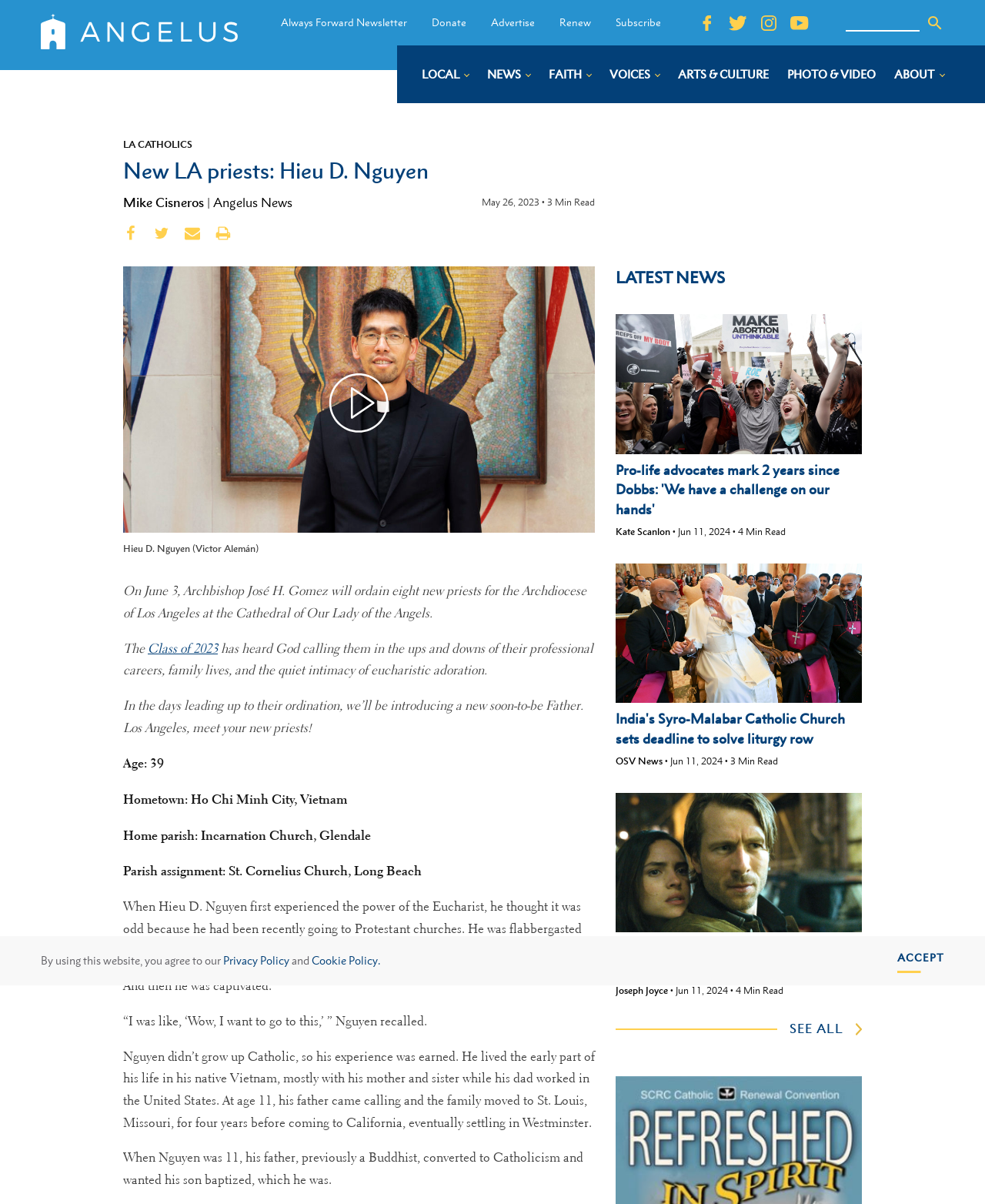Find the headline of the webpage and generate its text content.

New LA priests: Hieu D. Nguyen